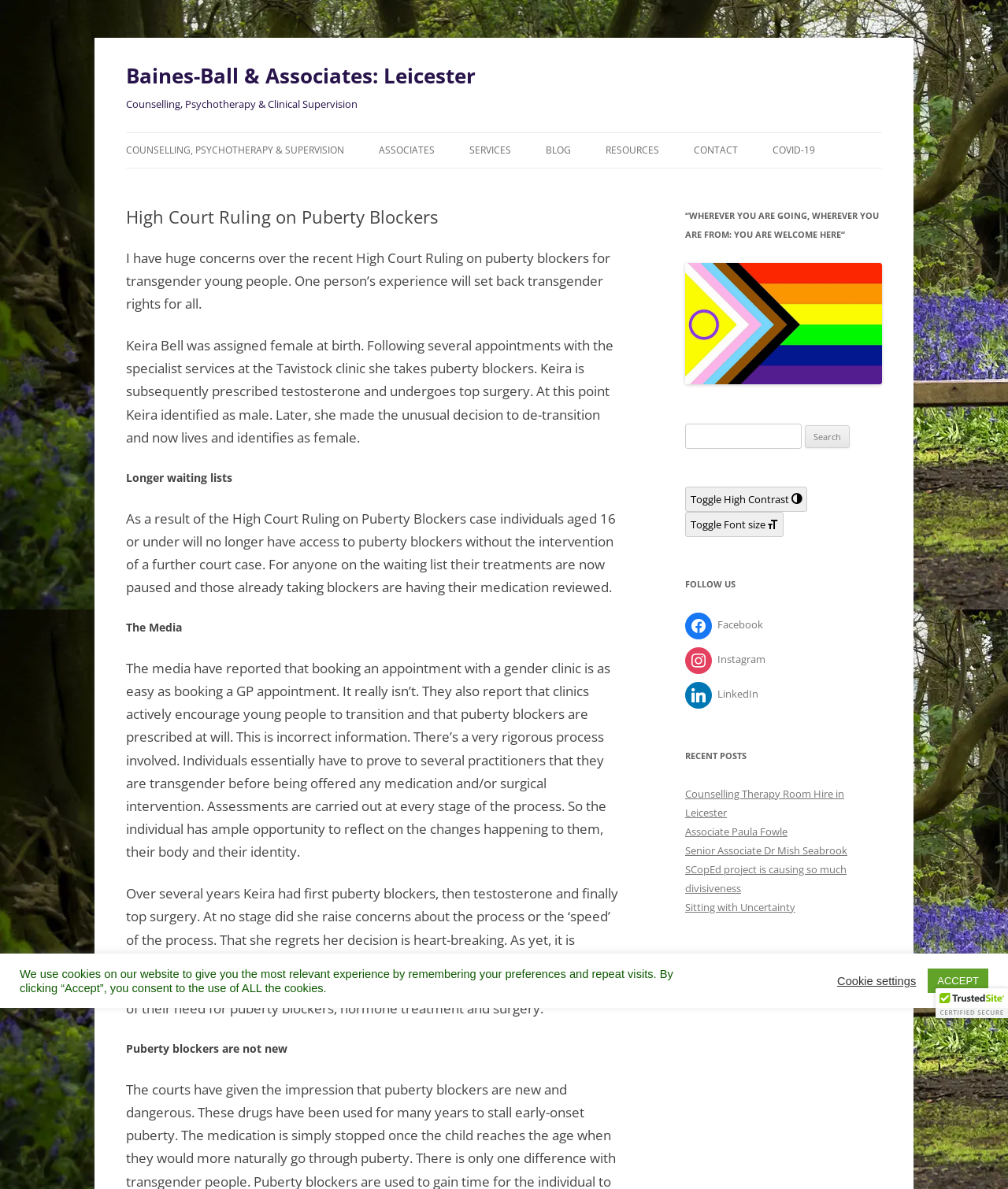Determine the bounding box coordinates of the clickable region to execute the instruction: "Read the recent post about Counselling Therapy Room Hire in Leicester". The coordinates should be four float numbers between 0 and 1, denoted as [left, top, right, bottom].

[0.68, 0.661, 0.838, 0.689]